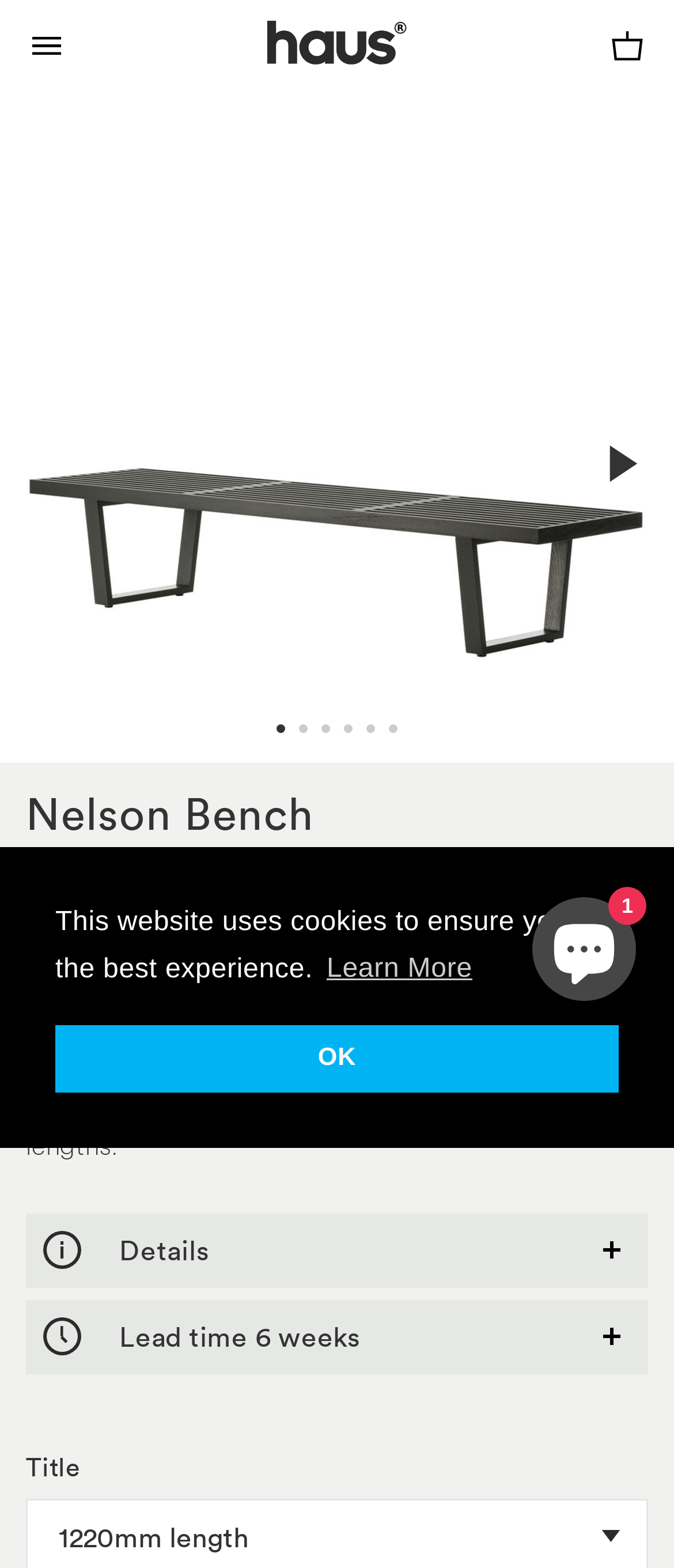How many buttons are in the 'cookieconsent' dialog?
Based on the image, give a one-word or short phrase answer.

2